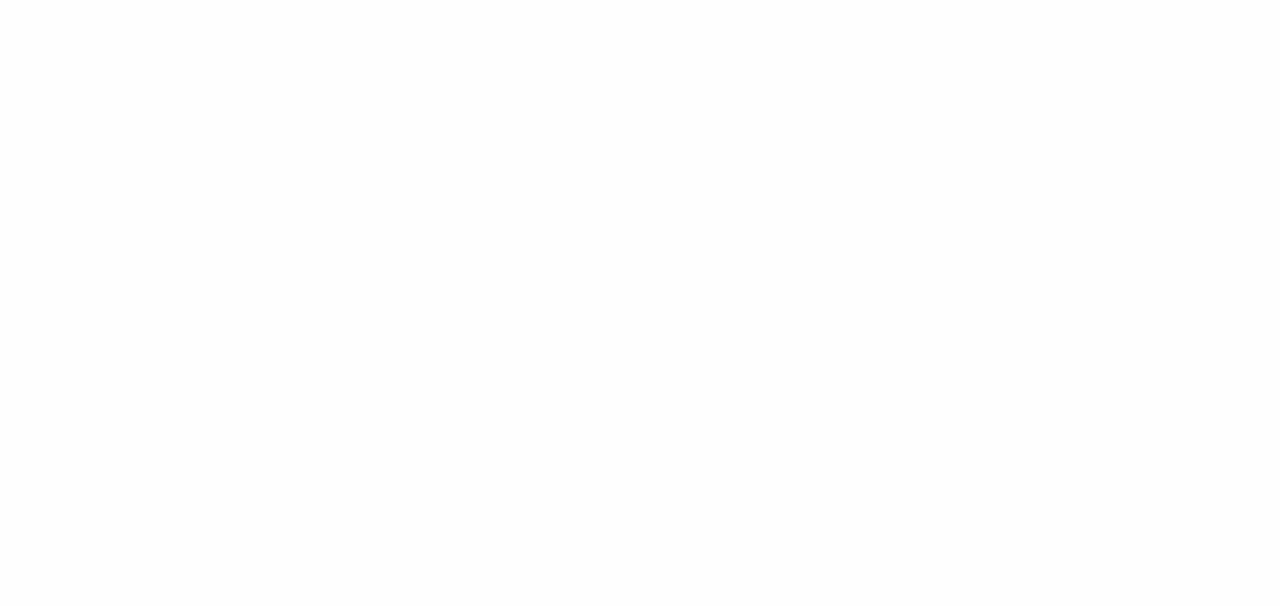Answer in one word or a short phrase: 
What is the purpose of the links at the bottom?

Navigation